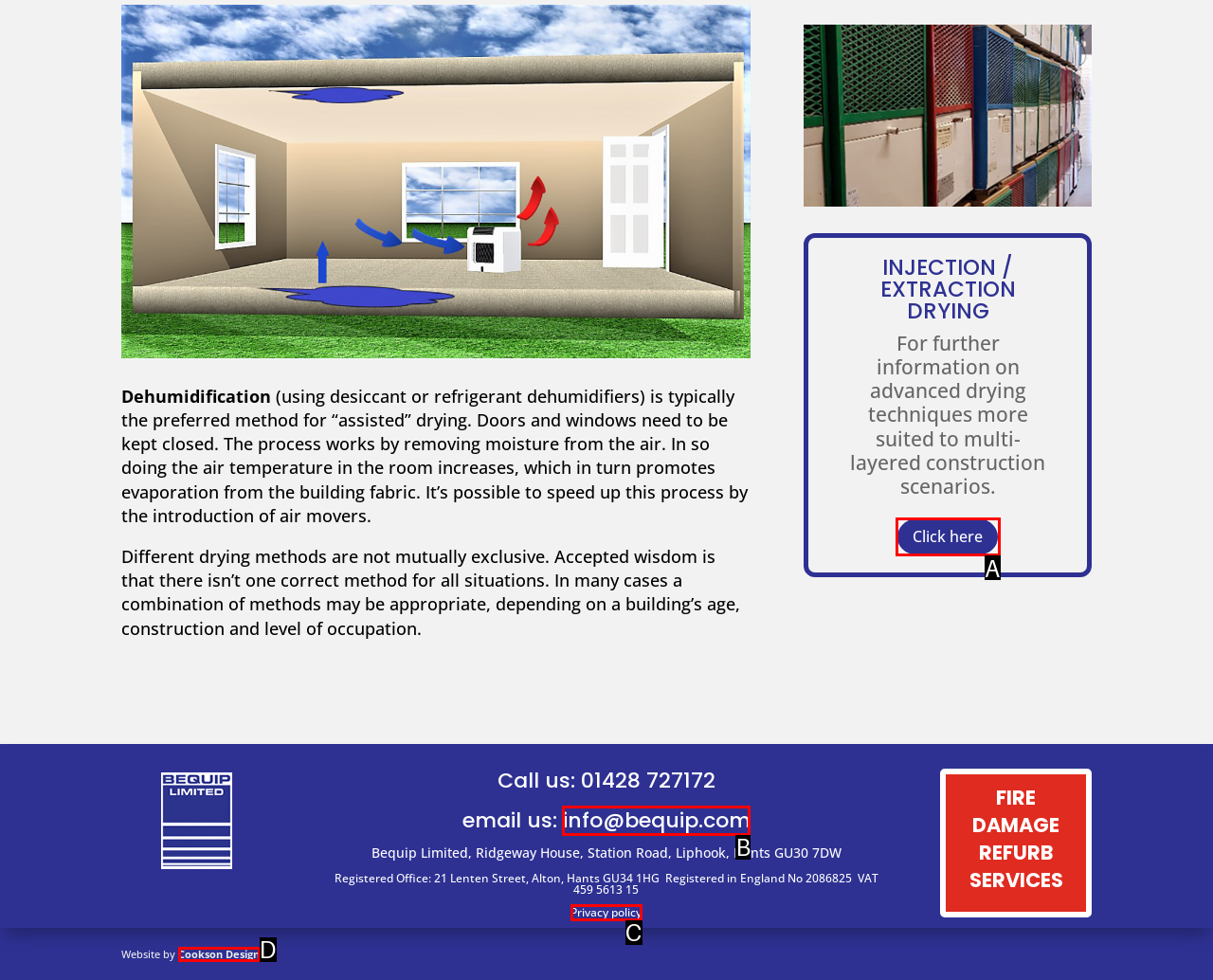Which option best describes: info@bequip.com
Respond with the letter of the appropriate choice.

B